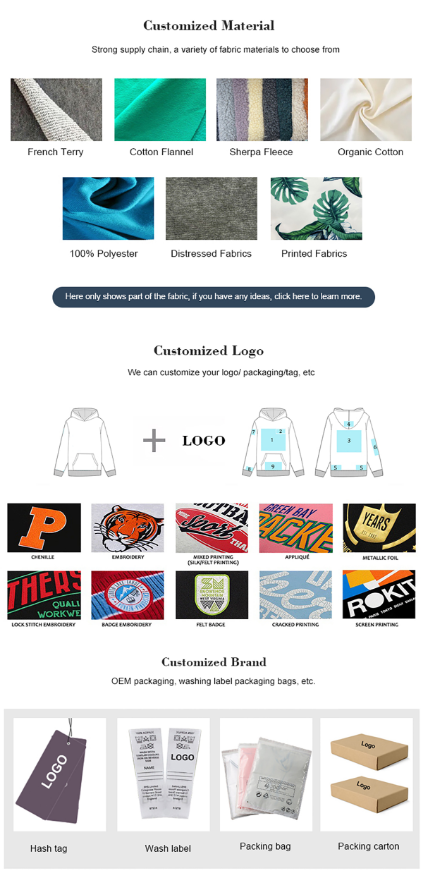What branding options are displayed in the lower part?
Please interpret the details in the image and answer the question thoroughly.

The lower part of the image highlights the branding options available. Upon examination, I identify four branding options: hash tags, wash labels, packing bags, and packing cartons, emphasizing the comprehensive services available for custom branding.